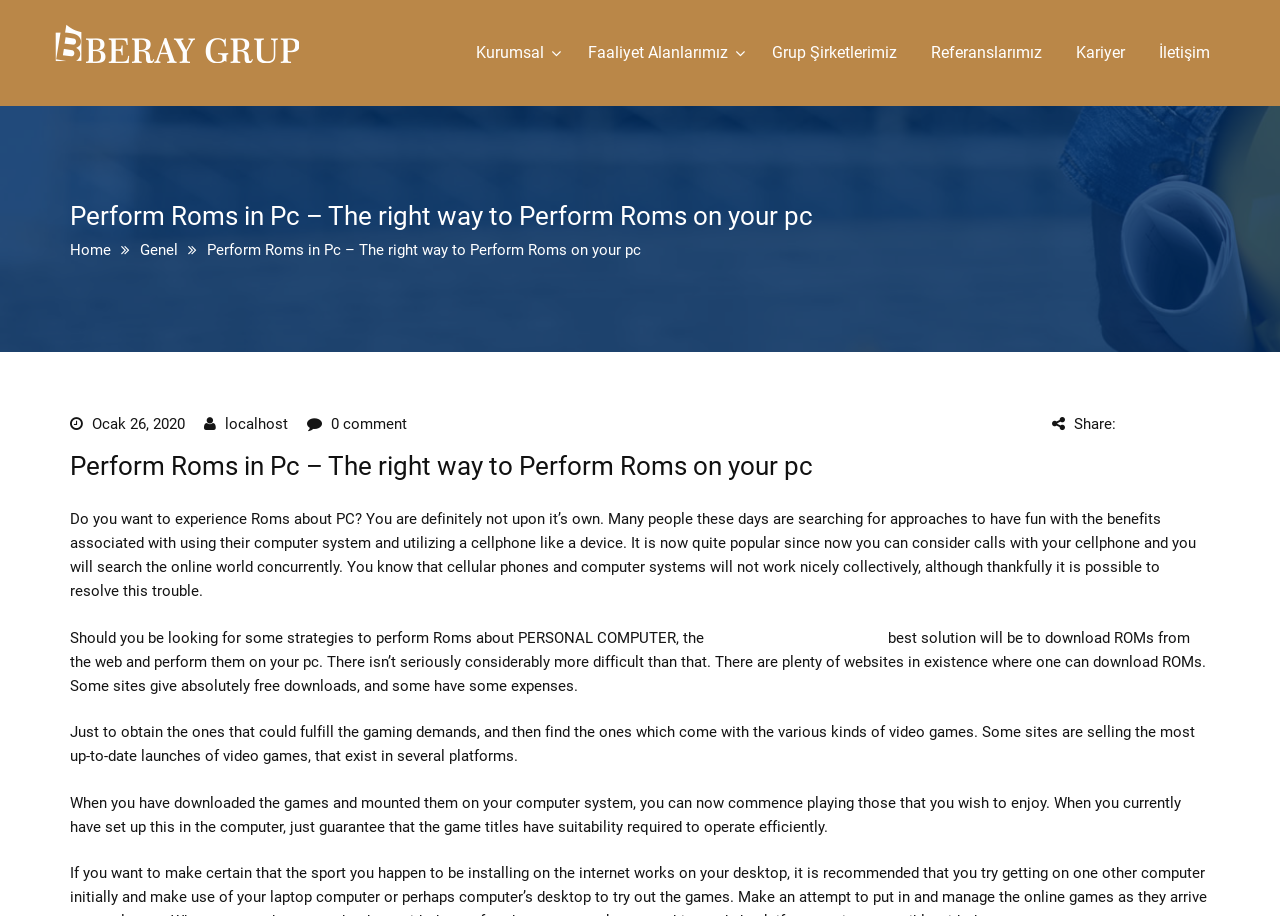What is the website about?
Look at the screenshot and respond with a single word or phrase.

Performing Roms on PC